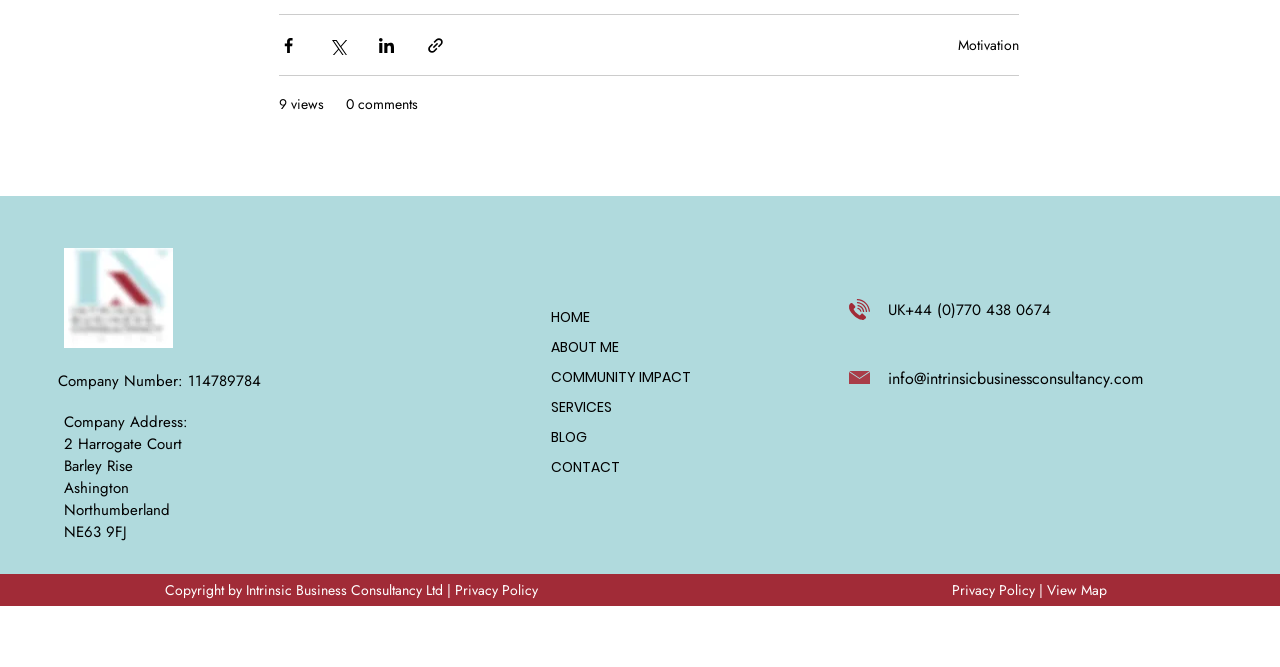Identify the bounding box coordinates for the UI element described as follows: CONTACT. Use the format (top-left x, top-left y, bottom-right x, bottom-right y) and ensure all values are floating point numbers between 0 and 1.

[0.43, 0.678, 0.569, 0.723]